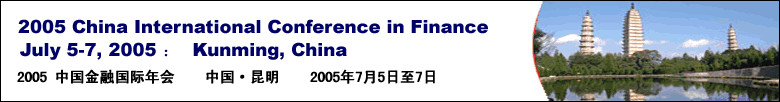Please answer the following question using a single word or phrase: 
How many days will the conference last?

3 days